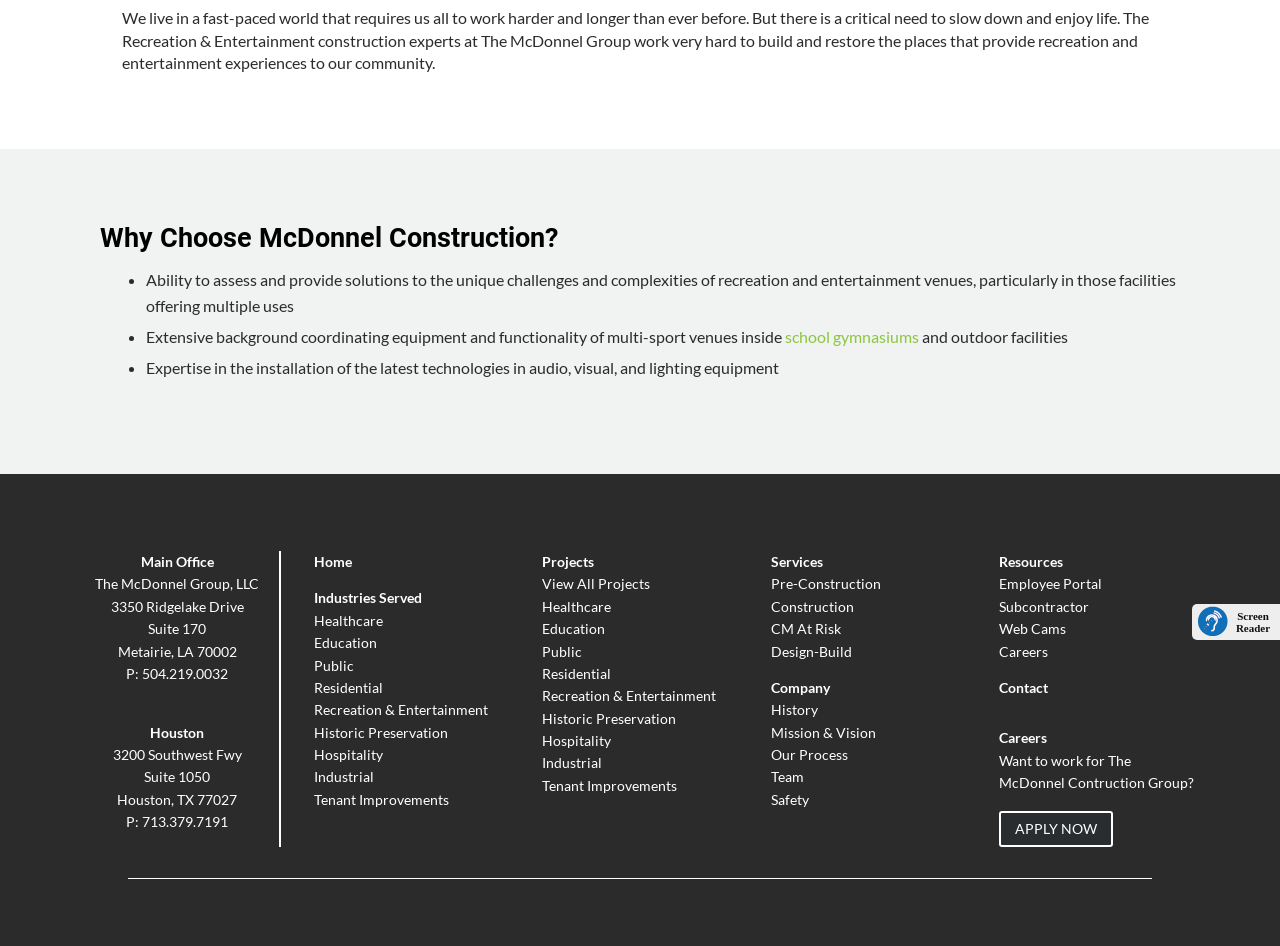Identify the bounding box for the UI element that is described as follows: "Terms of Use".

None